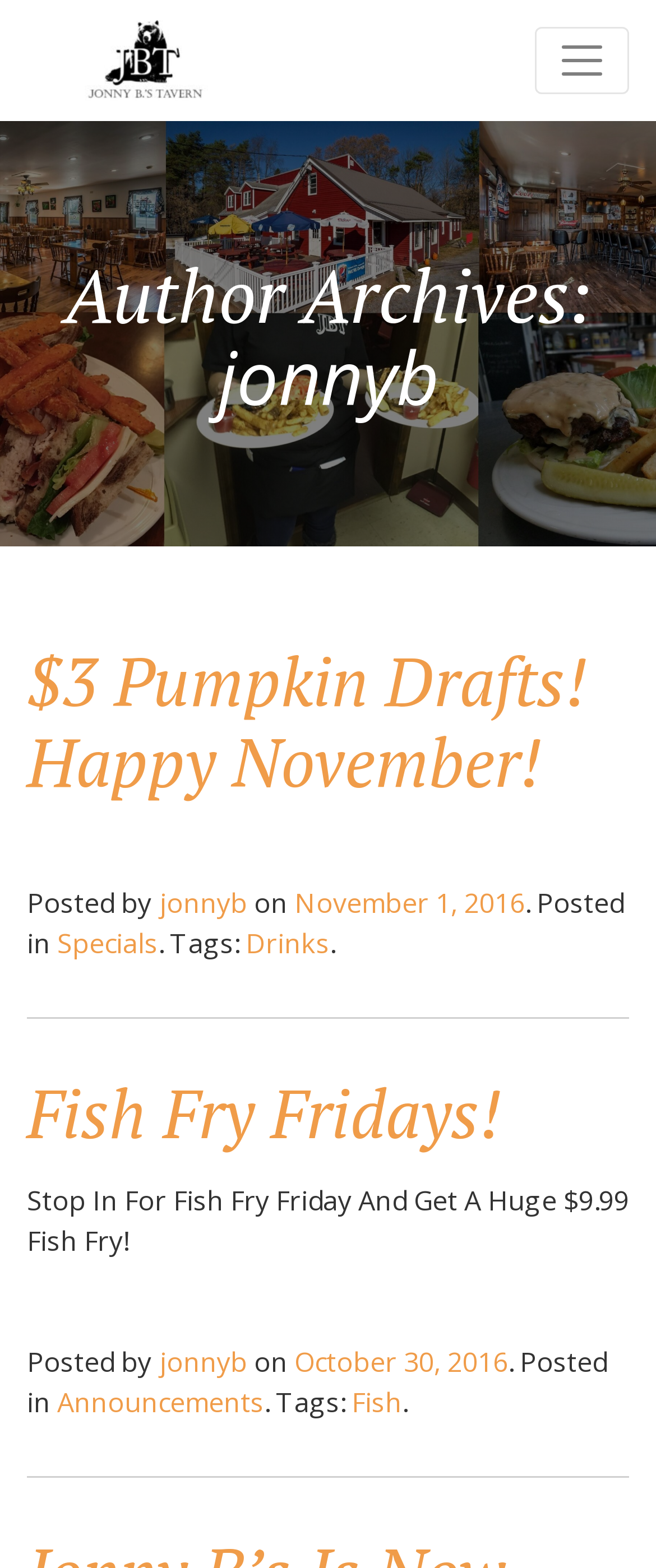Answer the question using only one word or a concise phrase: What is the date of the first article?

November 1, 2016